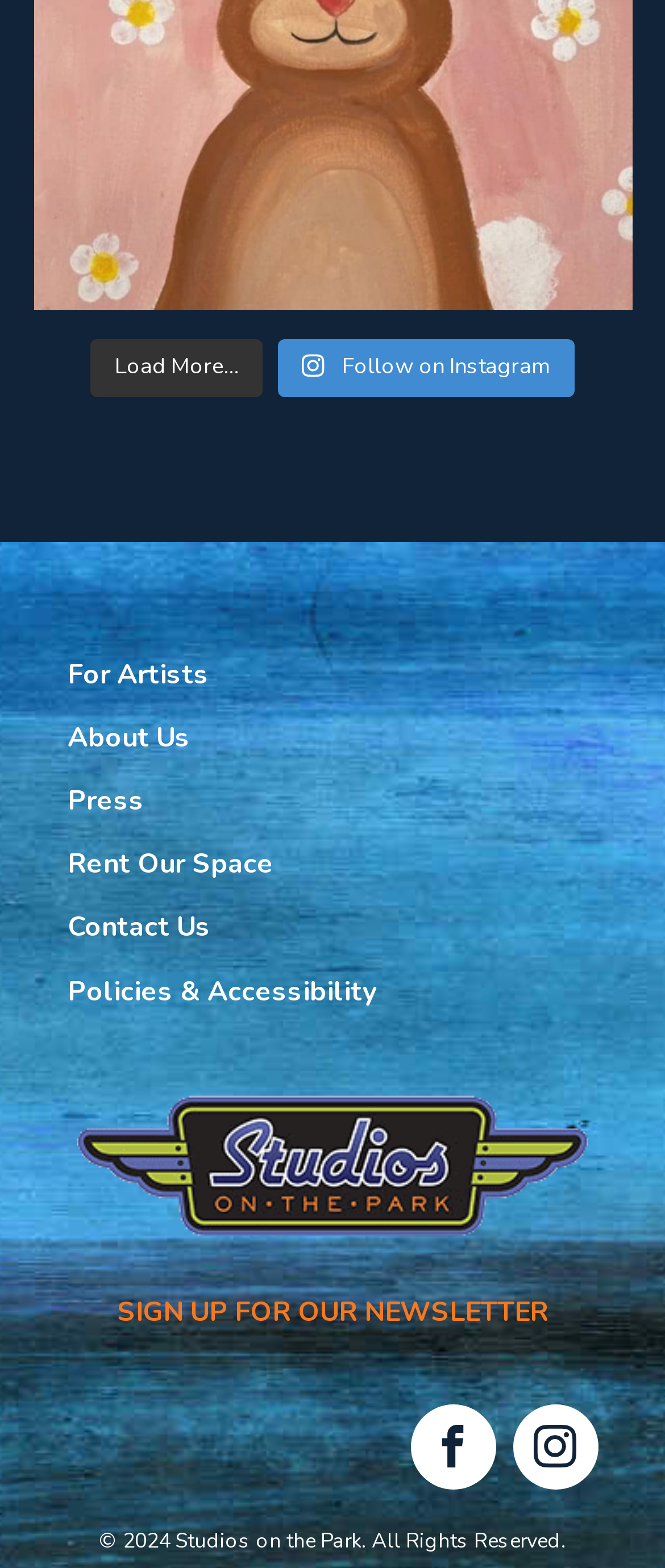Could you determine the bounding box coordinates of the clickable element to complete the instruction: "Open the Main Menu"? Provide the coordinates as four float numbers between 0 and 1, i.e., [left, top, right, bottom].

None